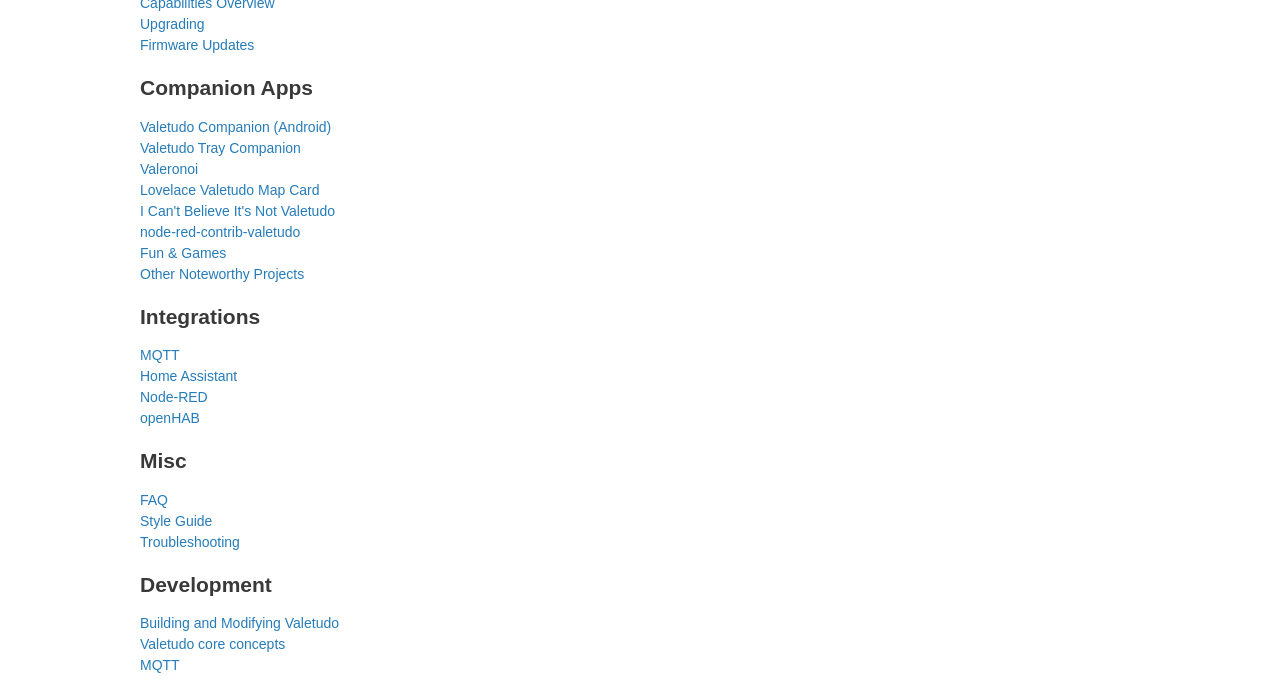Locate the UI element described by Valeronoi and provide its bounding box coordinates. Use the format (top-left x, top-left y, bottom-right x, bottom-right y) with all values as floating point numbers between 0 and 1.

[0.109, 0.228, 0.32, 0.258]